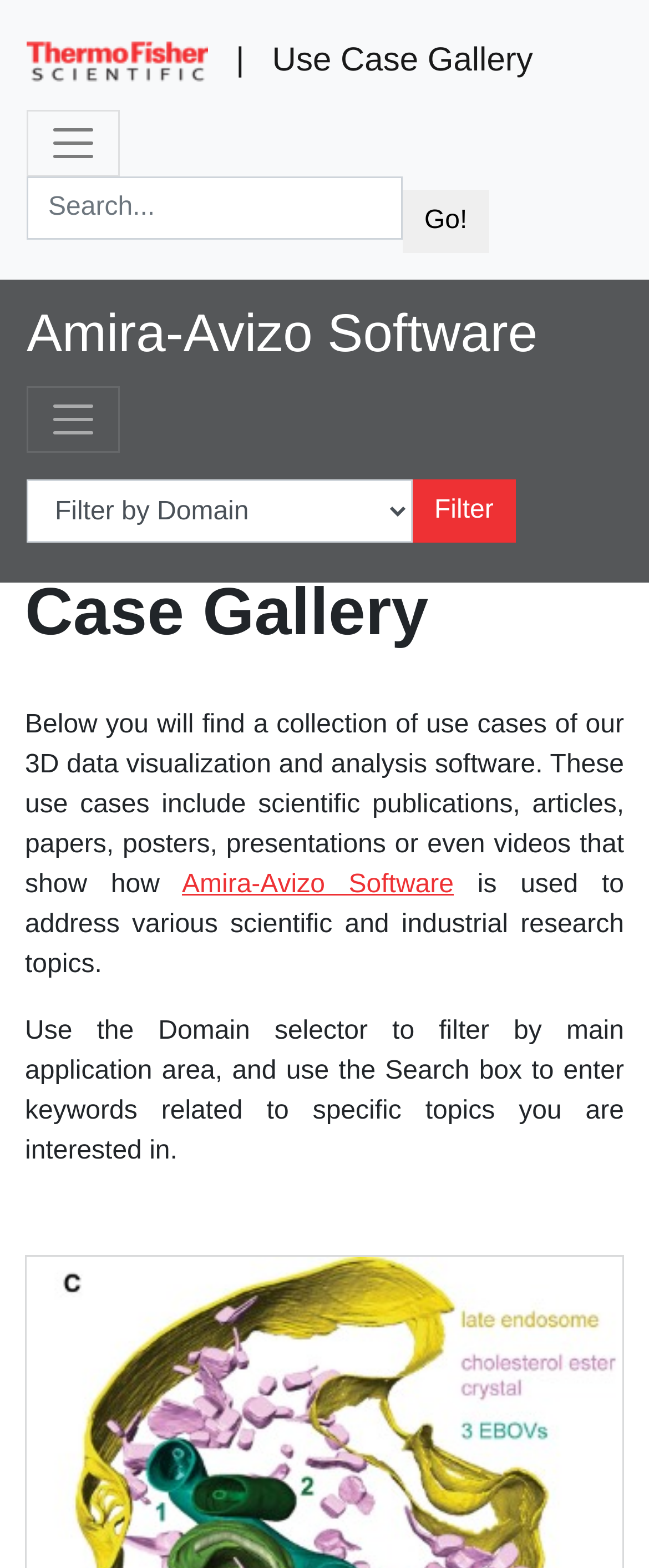Show the bounding box coordinates of the region that should be clicked to follow the instruction: "Go to Amira-Avizo Software homepage."

[0.041, 0.187, 0.828, 0.247]